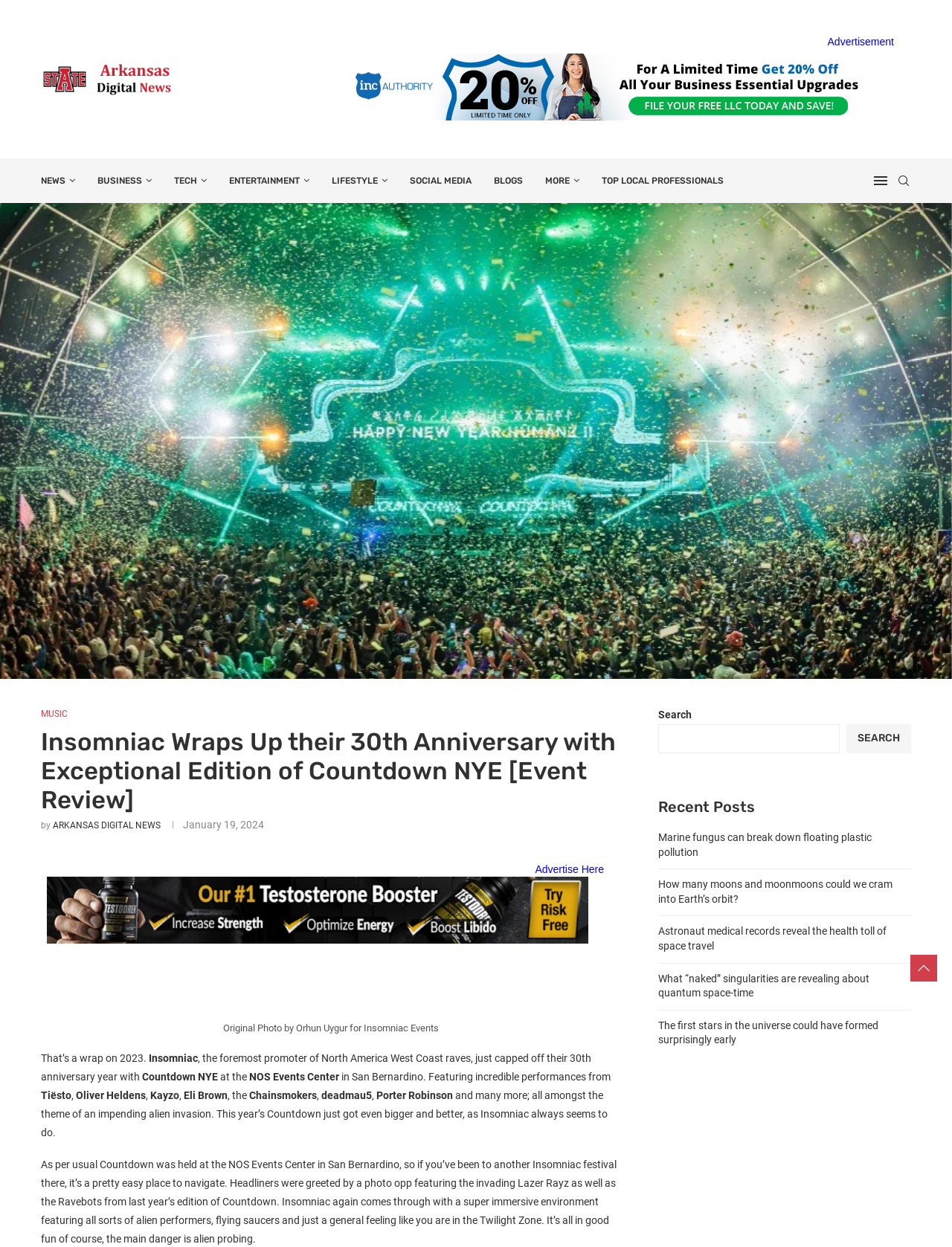What is the name of the promoter of the event?
Refer to the image and provide a detailed answer to the question.

The article mentions that Insomniac is the promoter of the event, and that they are celebrating their 30th anniversary year.